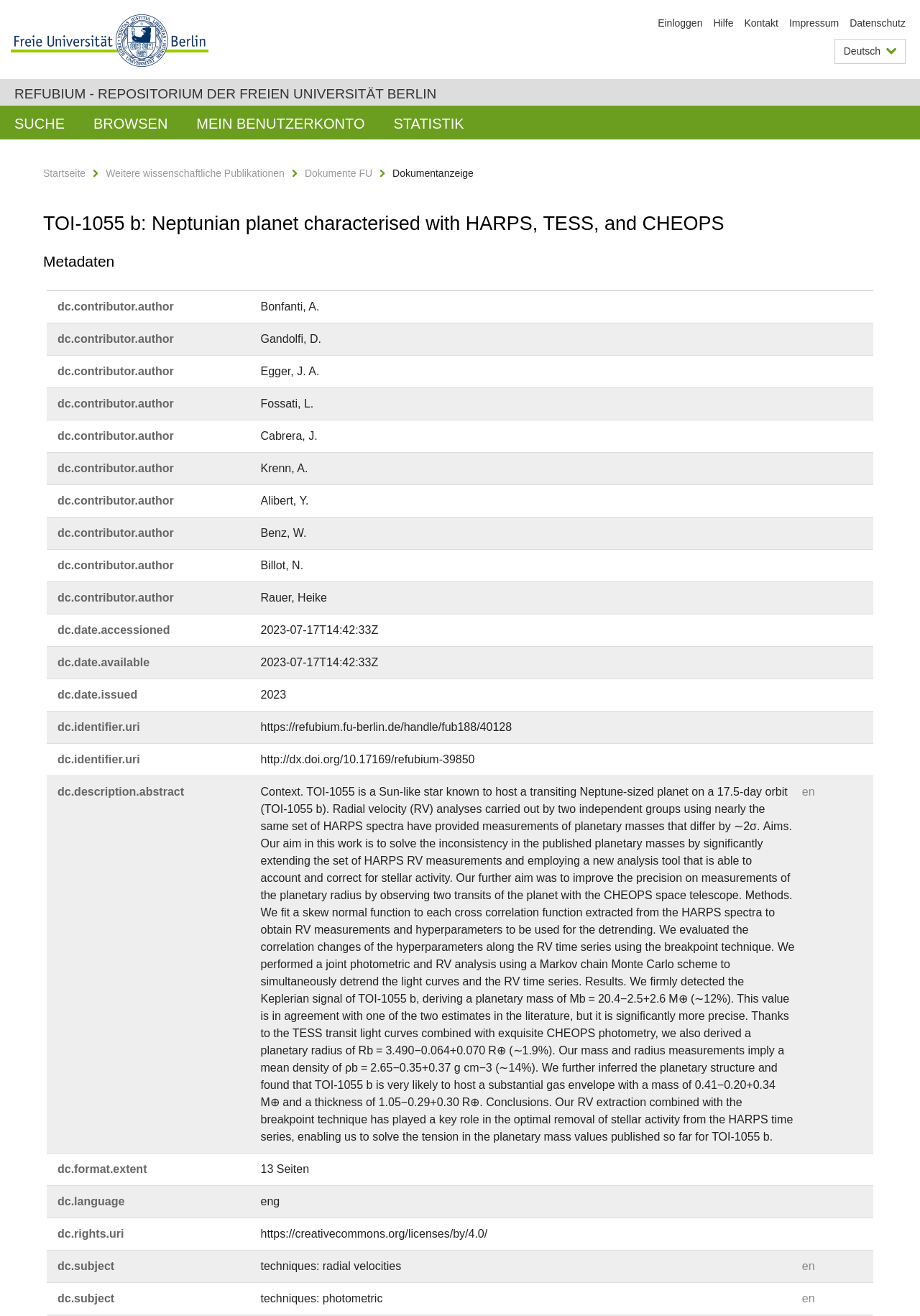Find and provide the bounding box coordinates for the UI element described with: "Datenschutz".

[0.924, 0.013, 0.984, 0.022]